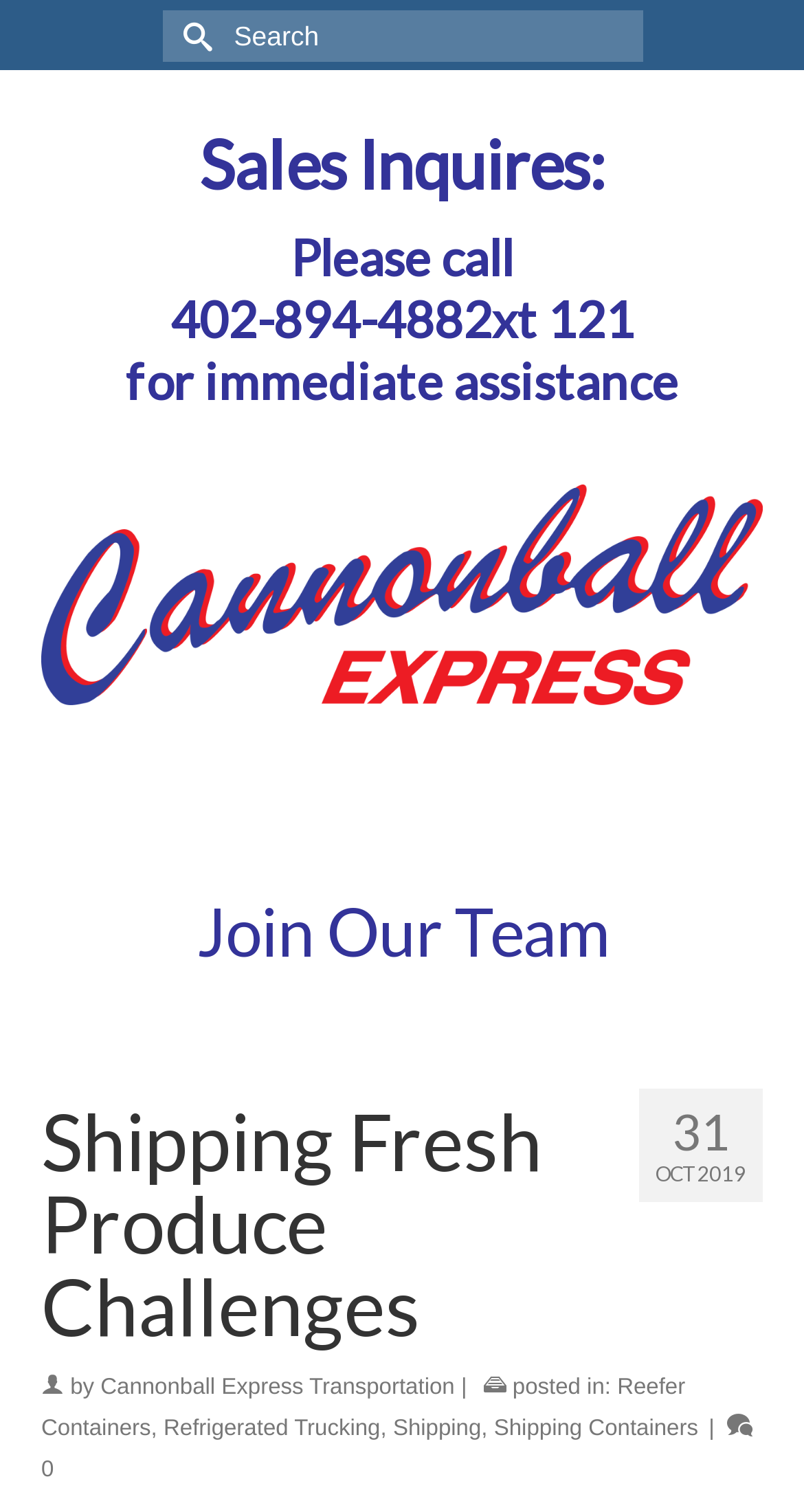Please determine the bounding box coordinates of the element to click in order to execute the following instruction: "Expand the menu". The coordinates should be four float numbers between 0 and 1, specified as [left, top, right, bottom].

None